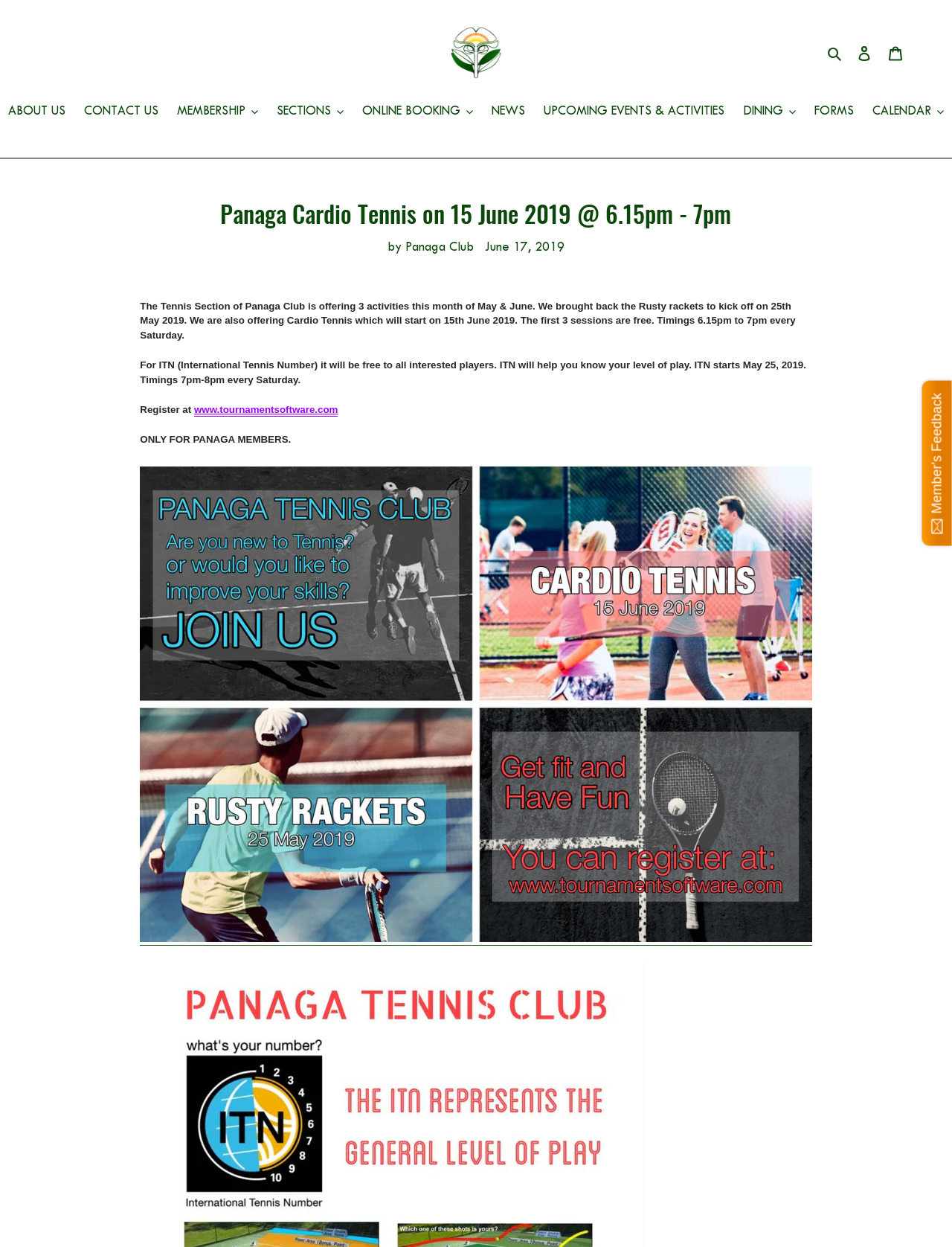Can you provide the bounding box coordinates for the element that should be clicked to implement the instruction: "browse available artworks"?

None